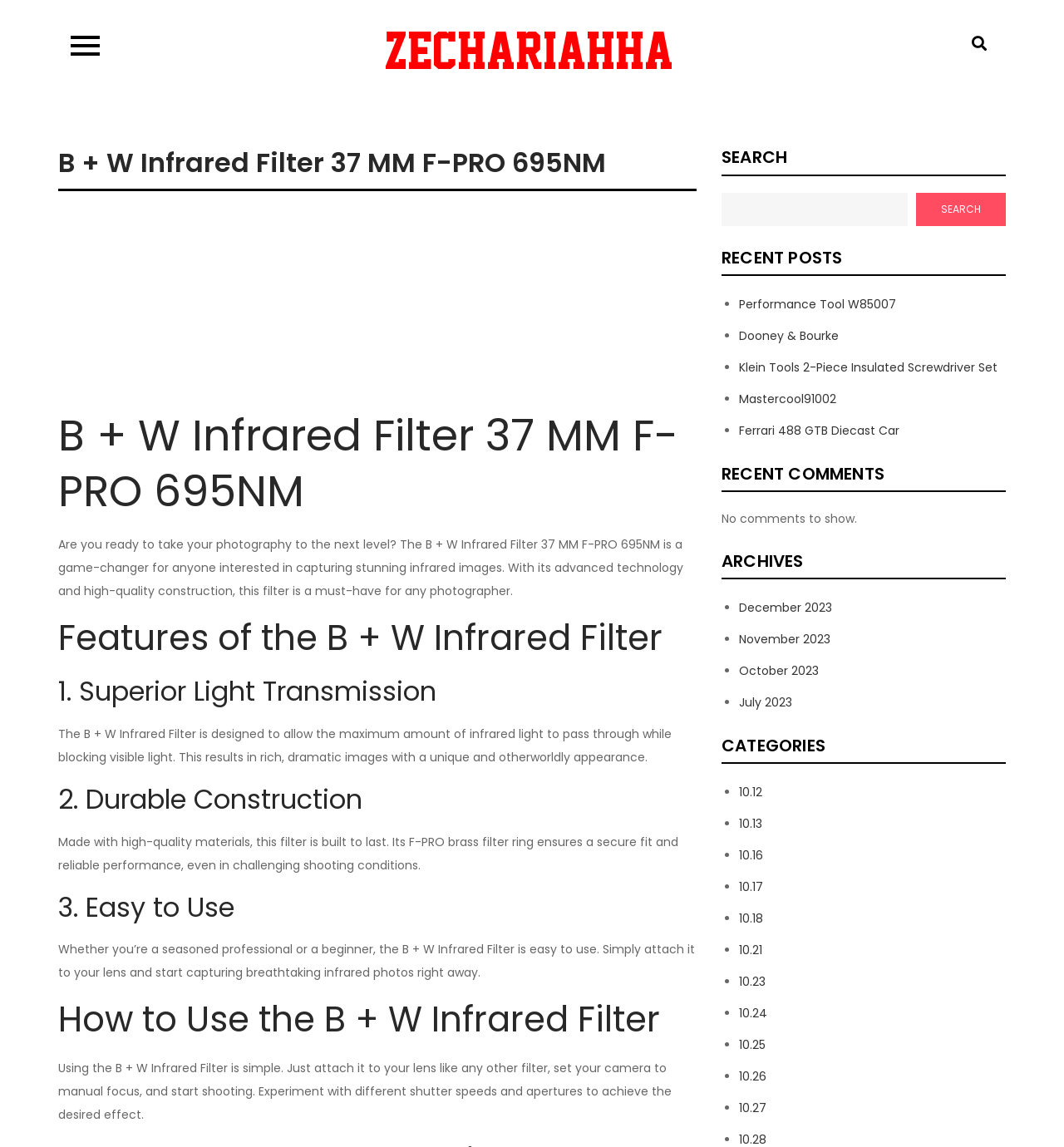Find the bounding box of the element with the following description: "Ferrari 488 GTB Diecast Car". The coordinates must be four float numbers between 0 and 1, formatted as [left, top, right, bottom].

[0.695, 0.368, 0.845, 0.383]